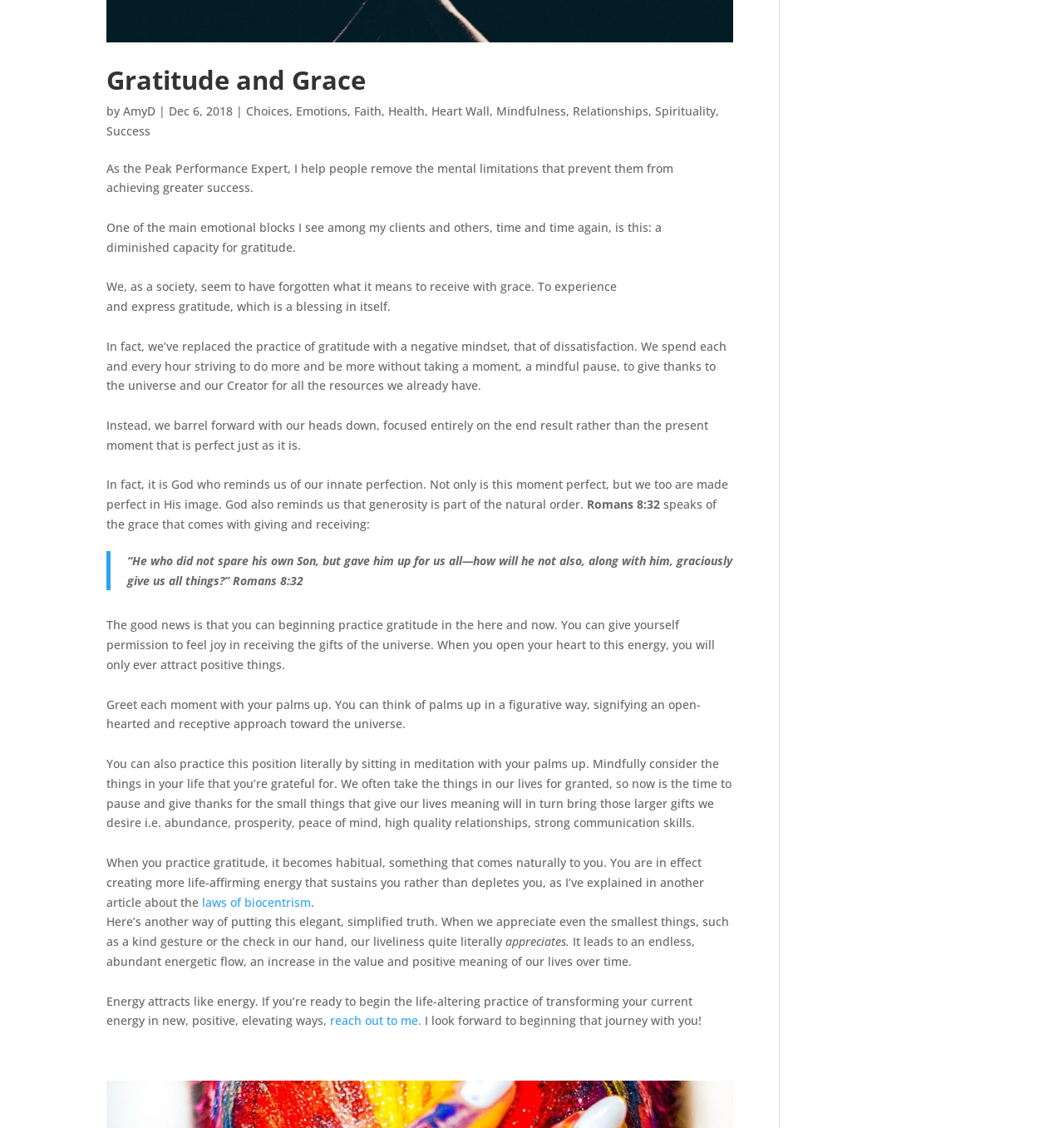Using the element description: "Health", determine the bounding box coordinates. The coordinates should be in the format [left, top, right, bottom], with values between 0 and 1.

[0.365, 0.091, 0.399, 0.105]